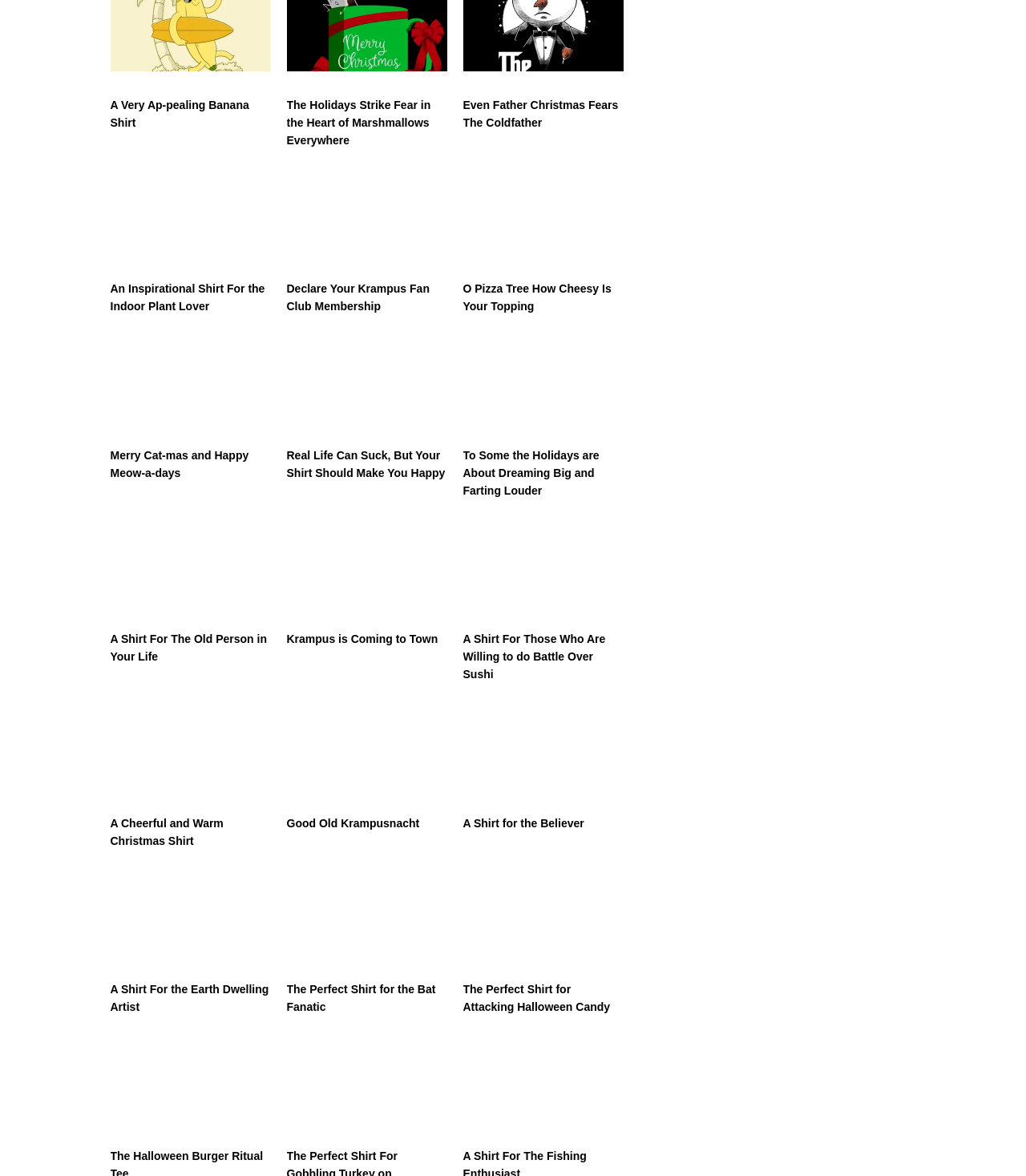Find the bounding box coordinates for the area that must be clicked to perform this action: "Explore the inspirational shirt for indoor plant lovers".

[0.107, 0.14, 0.264, 0.268]